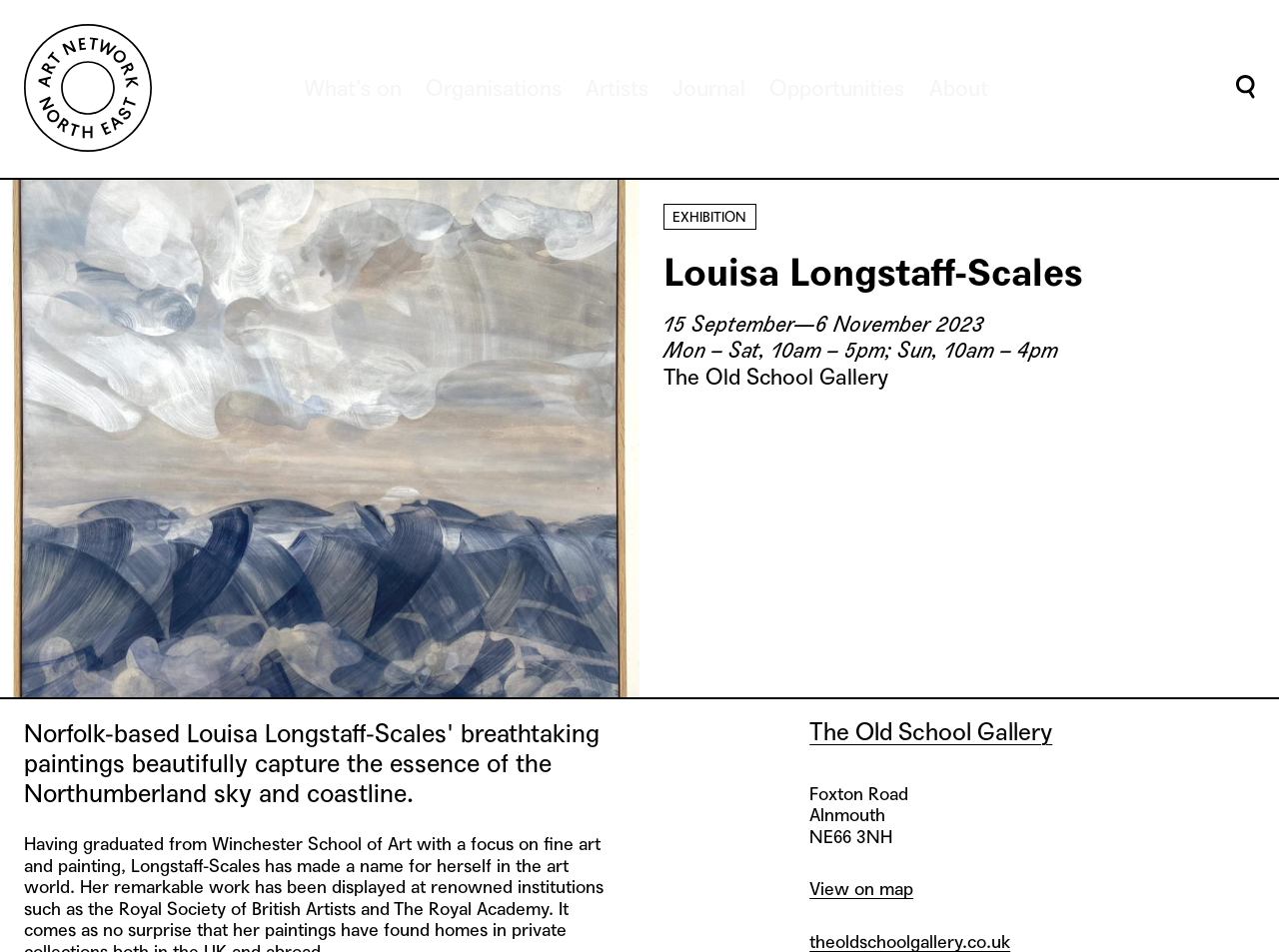Pinpoint the bounding box coordinates of the element that must be clicked to accomplish the following instruction: "Email adam@anne.art". The coordinates should be in the format of four float numbers between 0 and 1, i.e., [left, top, right, bottom].

[0.58, 0.194, 0.677, 0.217]